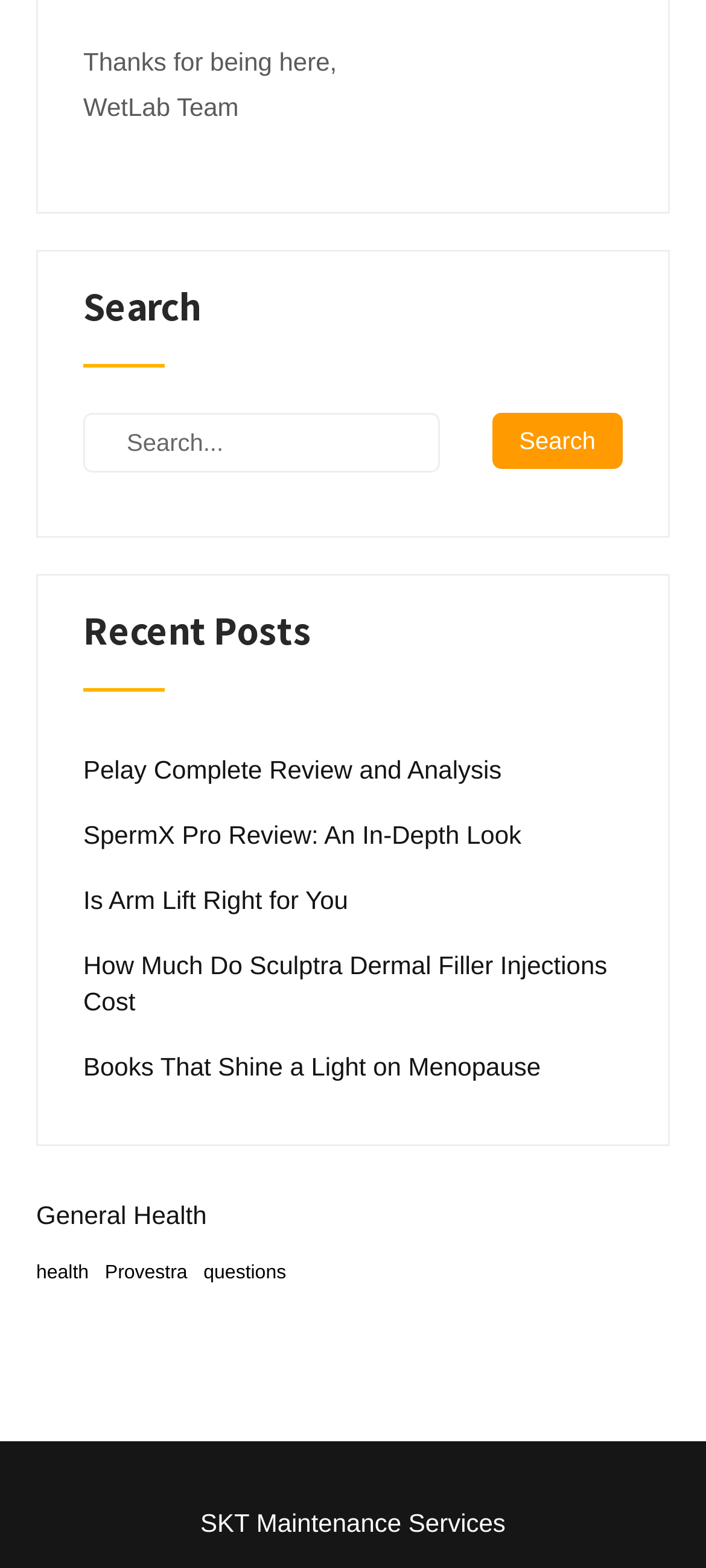Answer the question below with a single word or a brief phrase: 
What is the name of the maintenance service?

SKT Maintenance Services